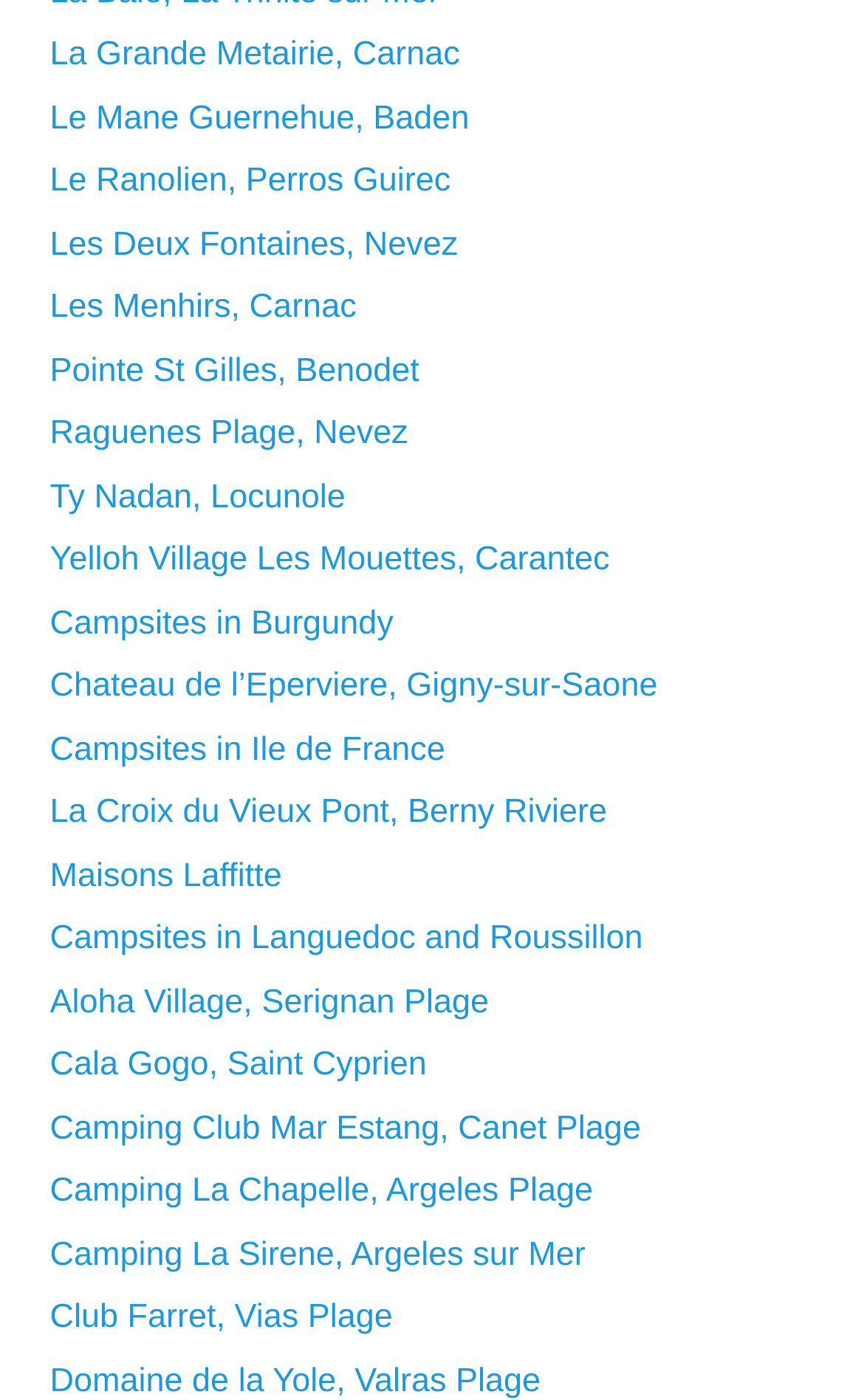Locate the UI element described by Abbreviations and provide its bounding box coordinates. Use the format (top-left x, top-left y, bottom-right x, bottom-right y) with all values as floating point numbers between 0 and 1.

None